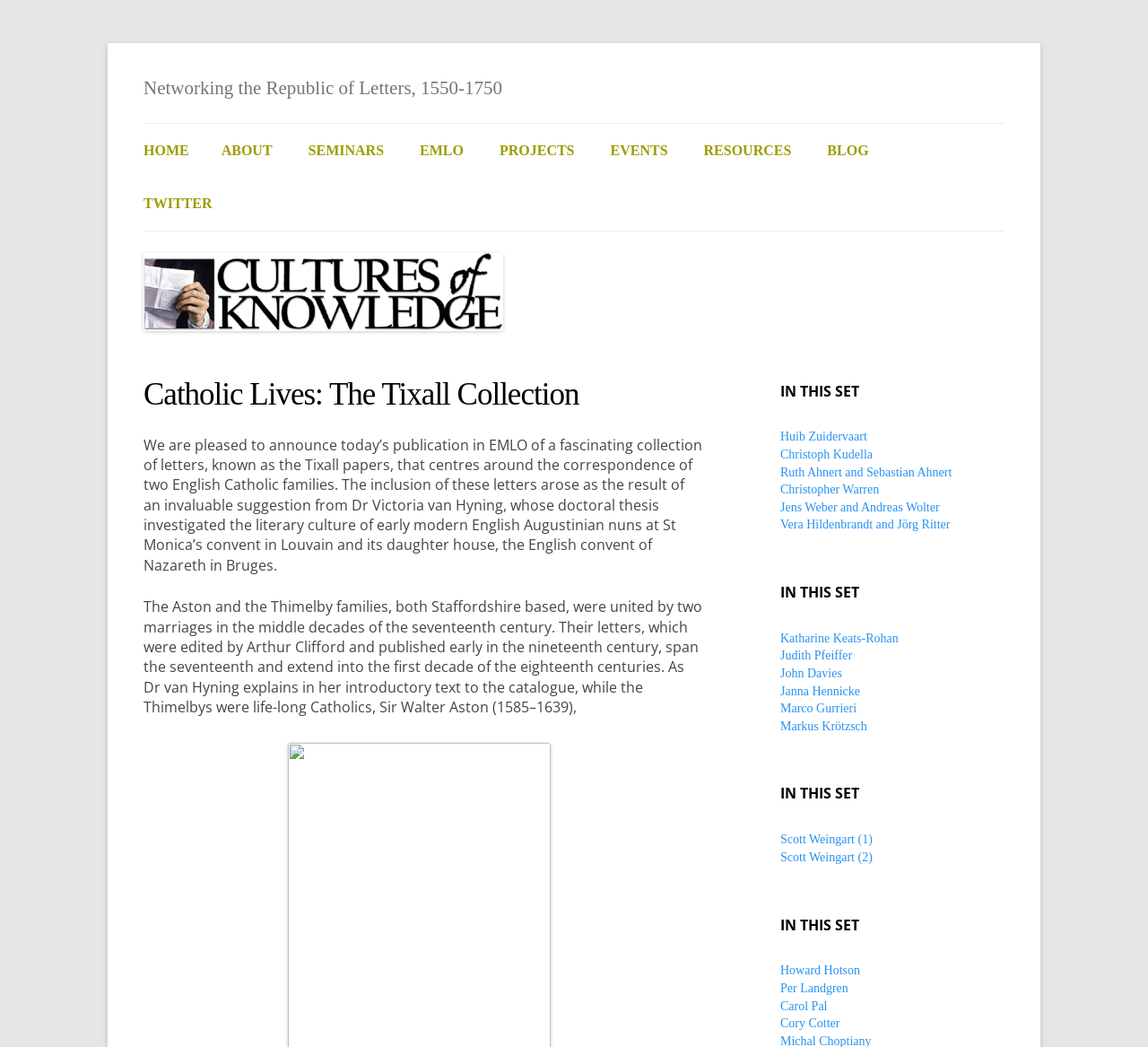Provide a thorough description of this webpage.

The webpage is about the "Catholic Lives: The Tixall Collection" on the "Cultures of Knowledge" platform. At the top, there is a heading that reads "Networking the Republic of Letters, 1550-1750". Below this heading, there is a row of links, including "HOME", "ABOUT", "SEMINARS", "EMLO", "PROJECTS", "EVENTS", "RESOURCES", and "BLOG". 

To the right of the "HOME" link, there is a link to "TWITTER" that opens in a new tab. Below the row of links, there is a section dedicated to "Cultures of Knowledge", which includes an image and a header with the title "Catholic Lives: The Tixall Collection". 

Underneath the header, there are two blocks of text that describe the Tixall papers, a collection of letters from two English Catholic families. The text explains that the inclusion of these letters was suggested by Dr. Victoria van Hyning and provides some background information on the families and their correspondence.

To the right of the text blocks, there are four sections labeled "IN THIS SET", each containing a list of links to names, including Huib Zuidervaart, Christoph Kudella, Ruth Ahnert, and several others. These sections appear to be lists of contributors or authors related to the Tixall Collection.